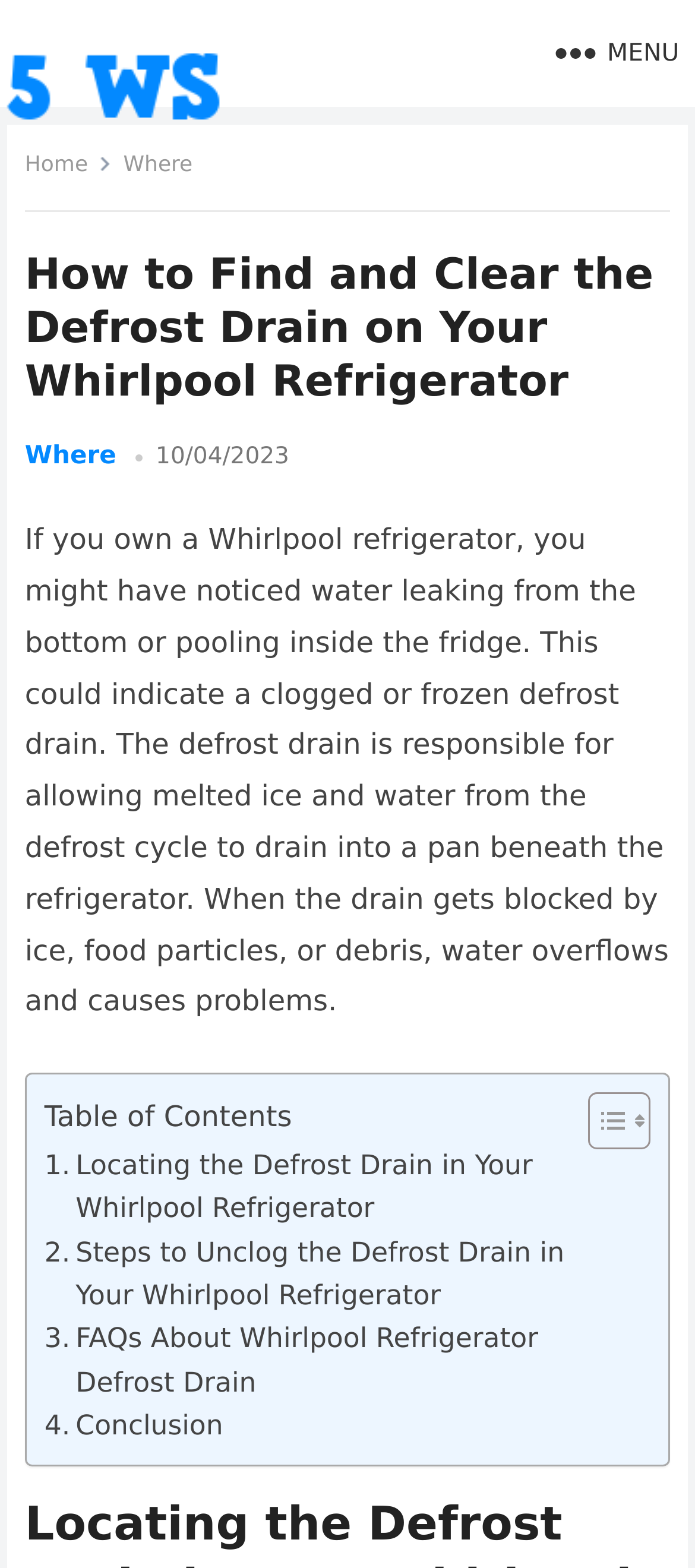What is the date of the article?
Please provide a full and detailed response to the question.

The date of the article is mentioned in a StaticText element, which contains the text '10/04/2023'. This element is located below the main heading of the webpage.